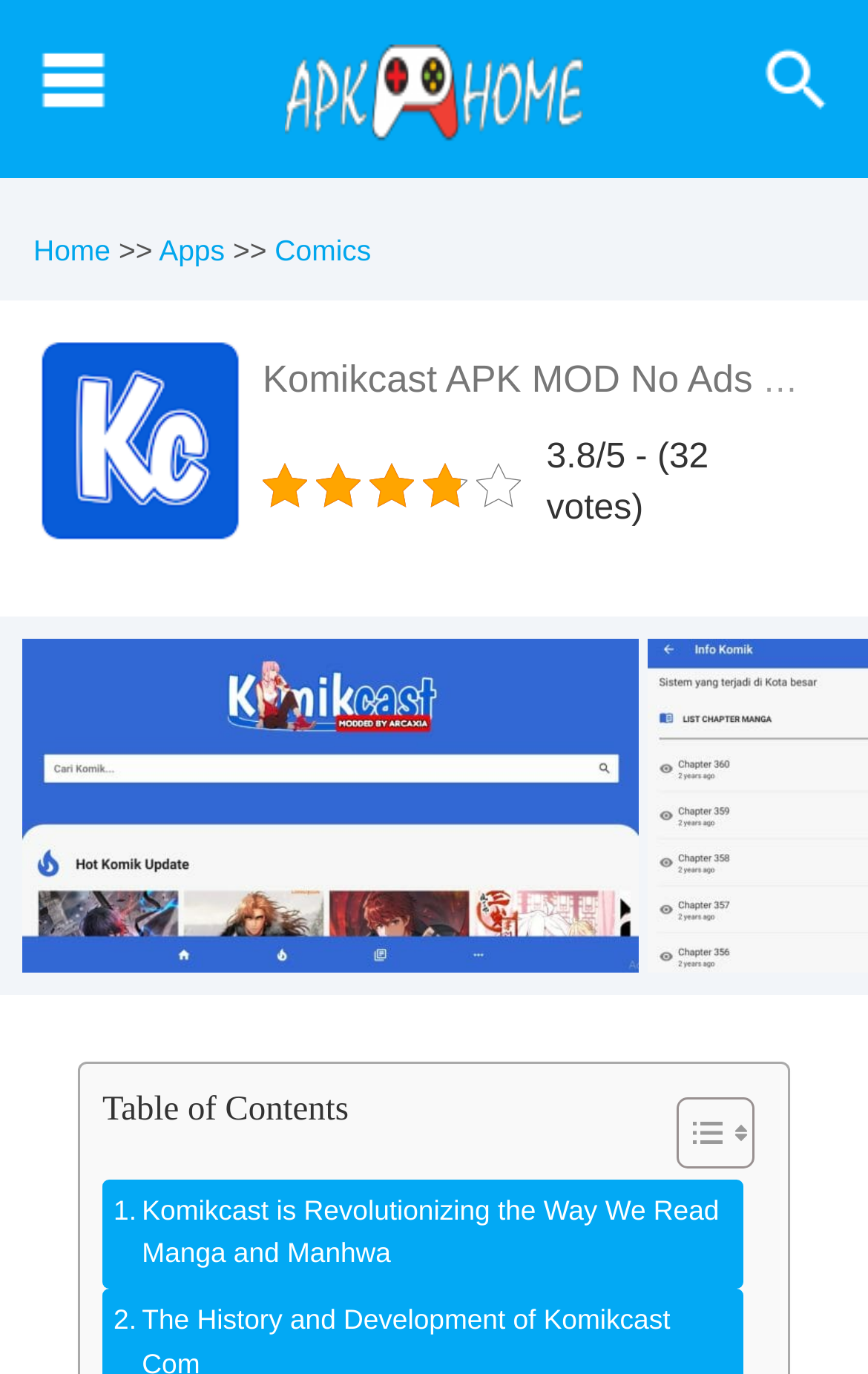Please find the top heading of the webpage and generate its text.

Komikcast APK MOD No Ads Terbaru Download [2023]